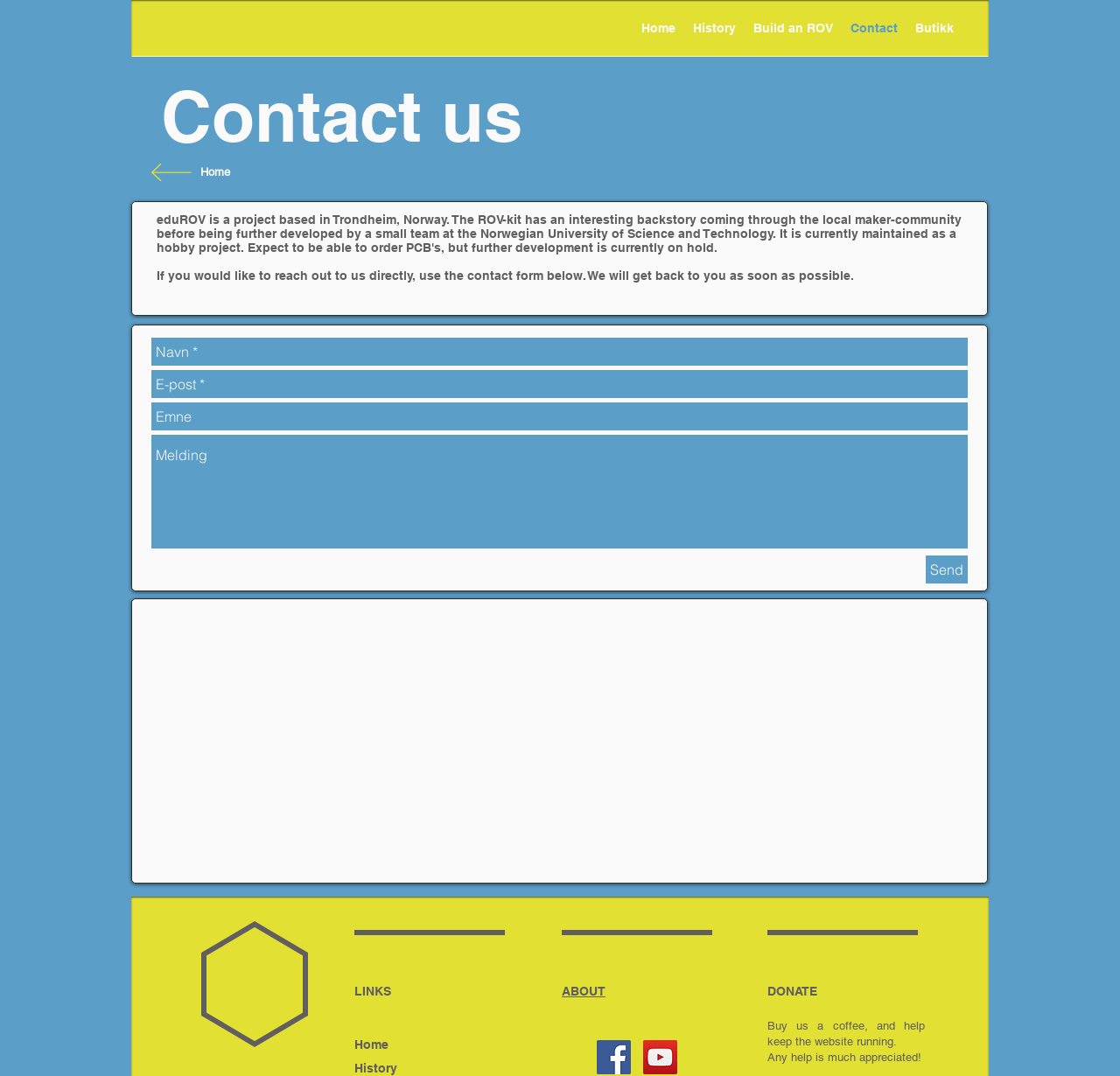Please find the bounding box coordinates of the element that you should click to achieve the following instruction: "View the Google Maps". The coordinates should be presented as four float numbers between 0 and 1: [left, top, right, bottom].

[0.133, 0.564, 0.866, 0.814]